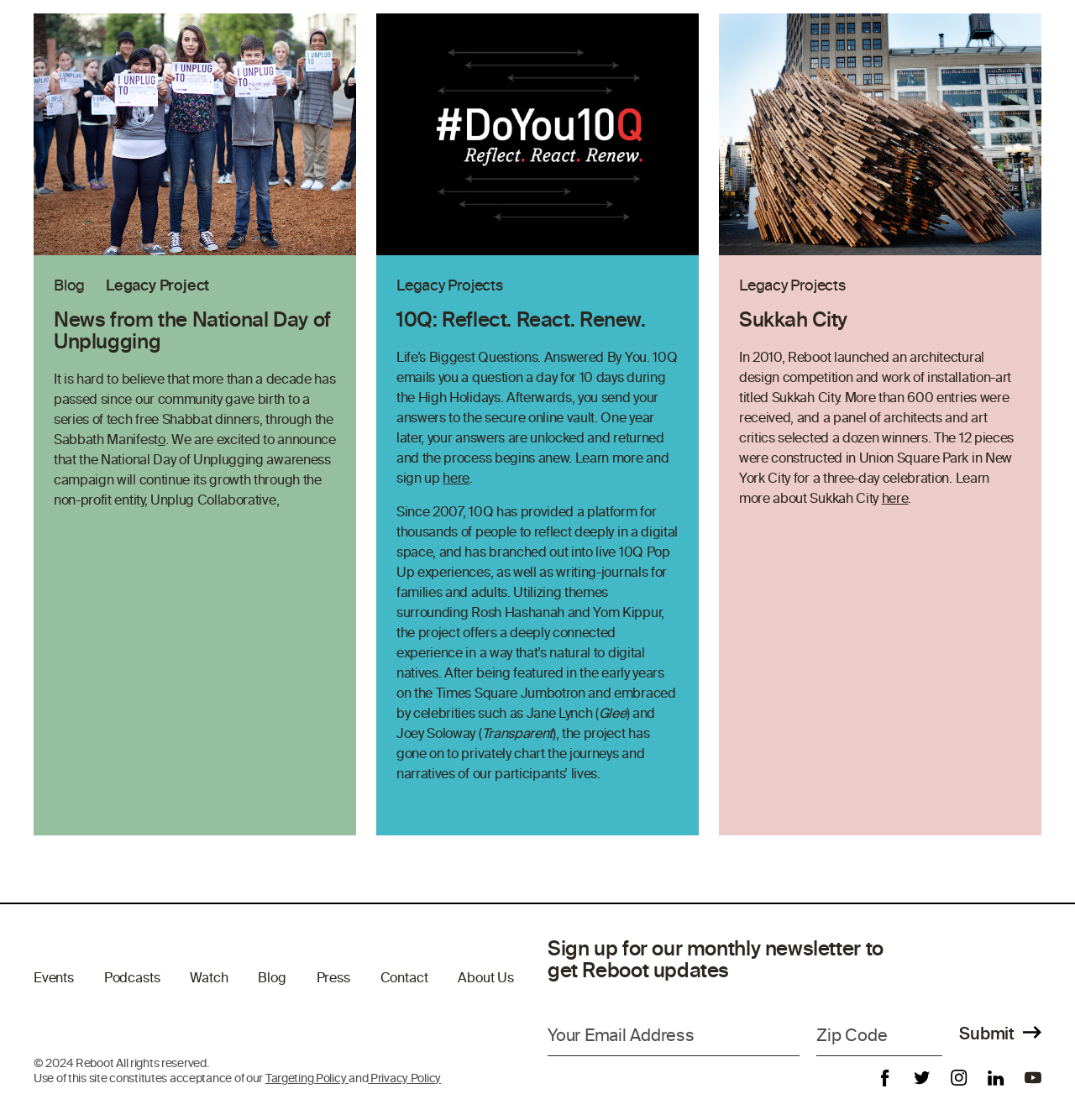Determine the bounding box coordinates for the HTML element described here: "name="et_pb_contact_8_0" placeholder="Zip Code"".

[0.76, 0.906, 0.877, 0.943]